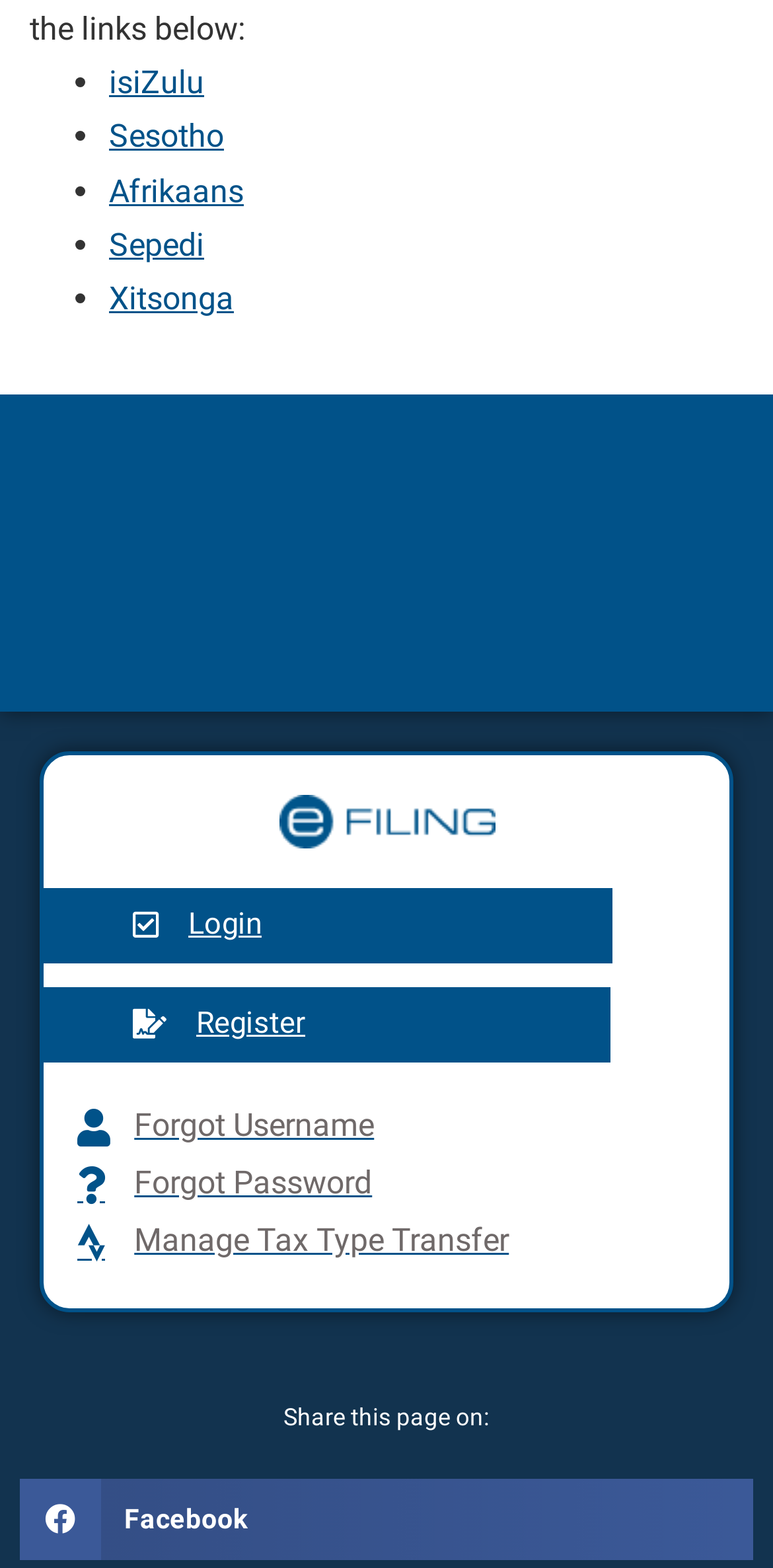What languages are available for selection?
Using the image, give a concise answer in the form of a single word or short phrase.

isiZulu, Sesotho, Afrikaans, Sepedi, Xitsonga